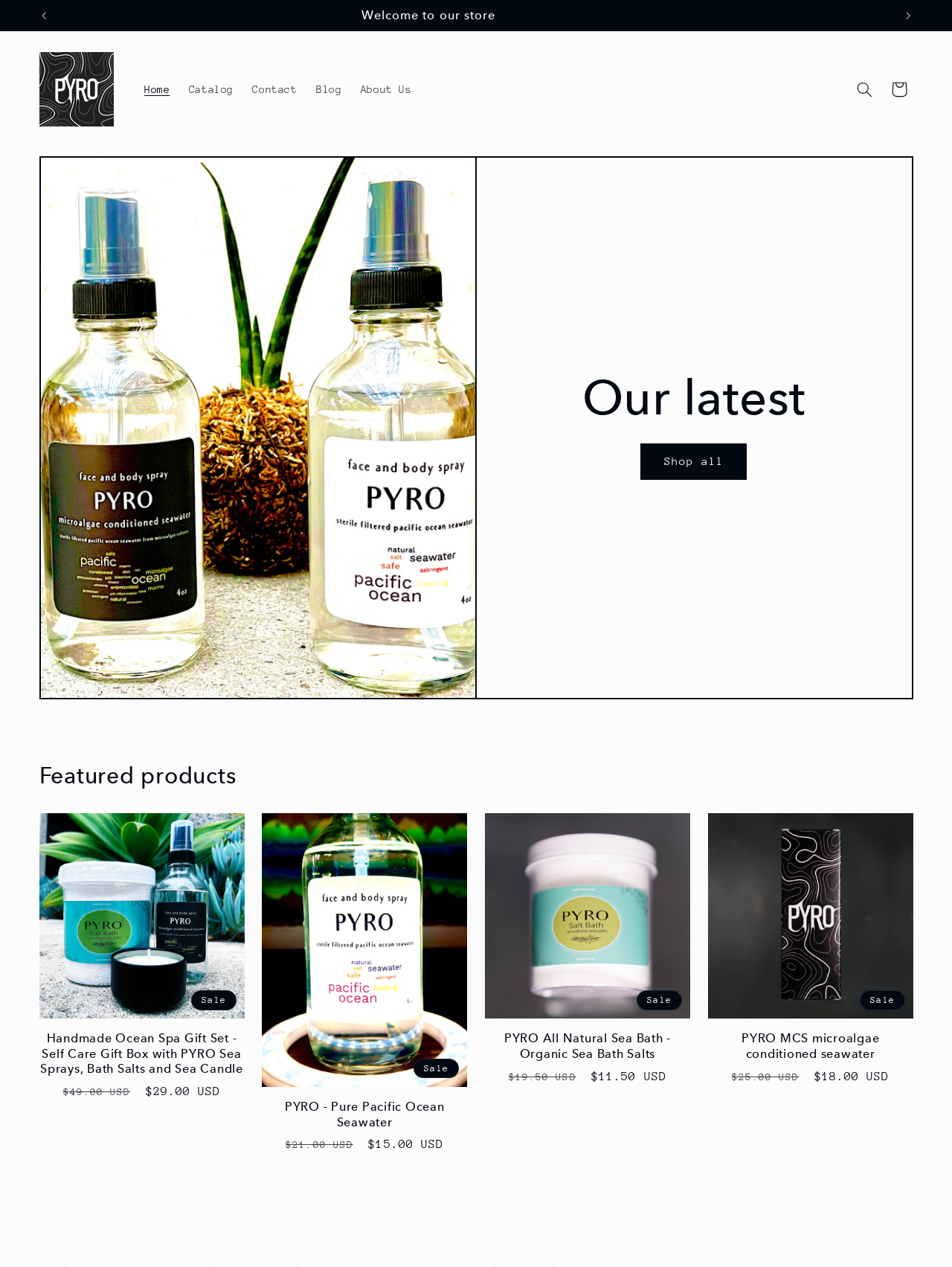What is the name of the skin care system?
We need a detailed and exhaustive answer to the question. Please elaborate.

The name of the skin care system can be found in the heading element with the text 'PyroSkinCare microalgae and seawater based skin care system' at the top of the webpage.